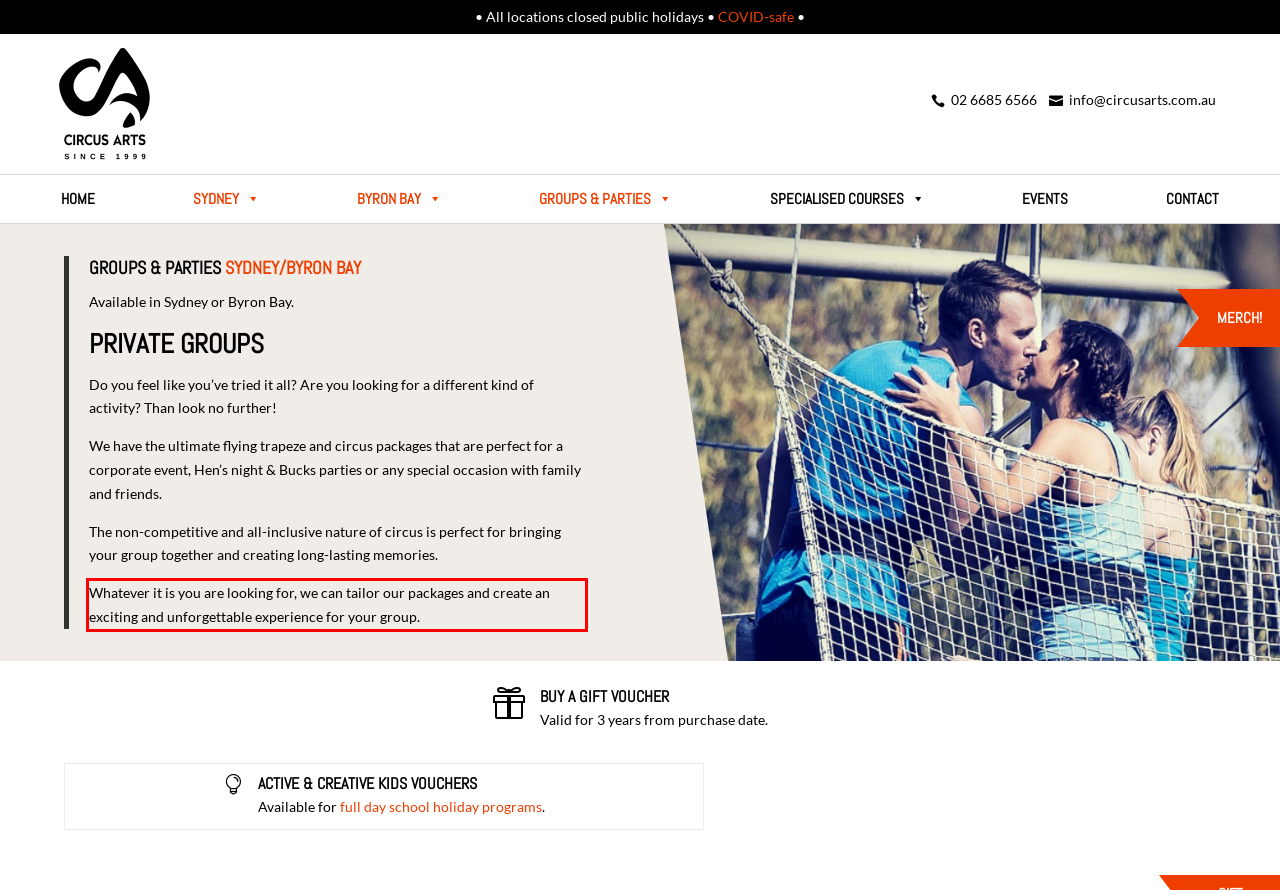From the given screenshot of a webpage, identify the red bounding box and extract the text content within it.

Whatever it is you are looking for, we can tailor our packages and create an exciting and unforgettable experience for your group.